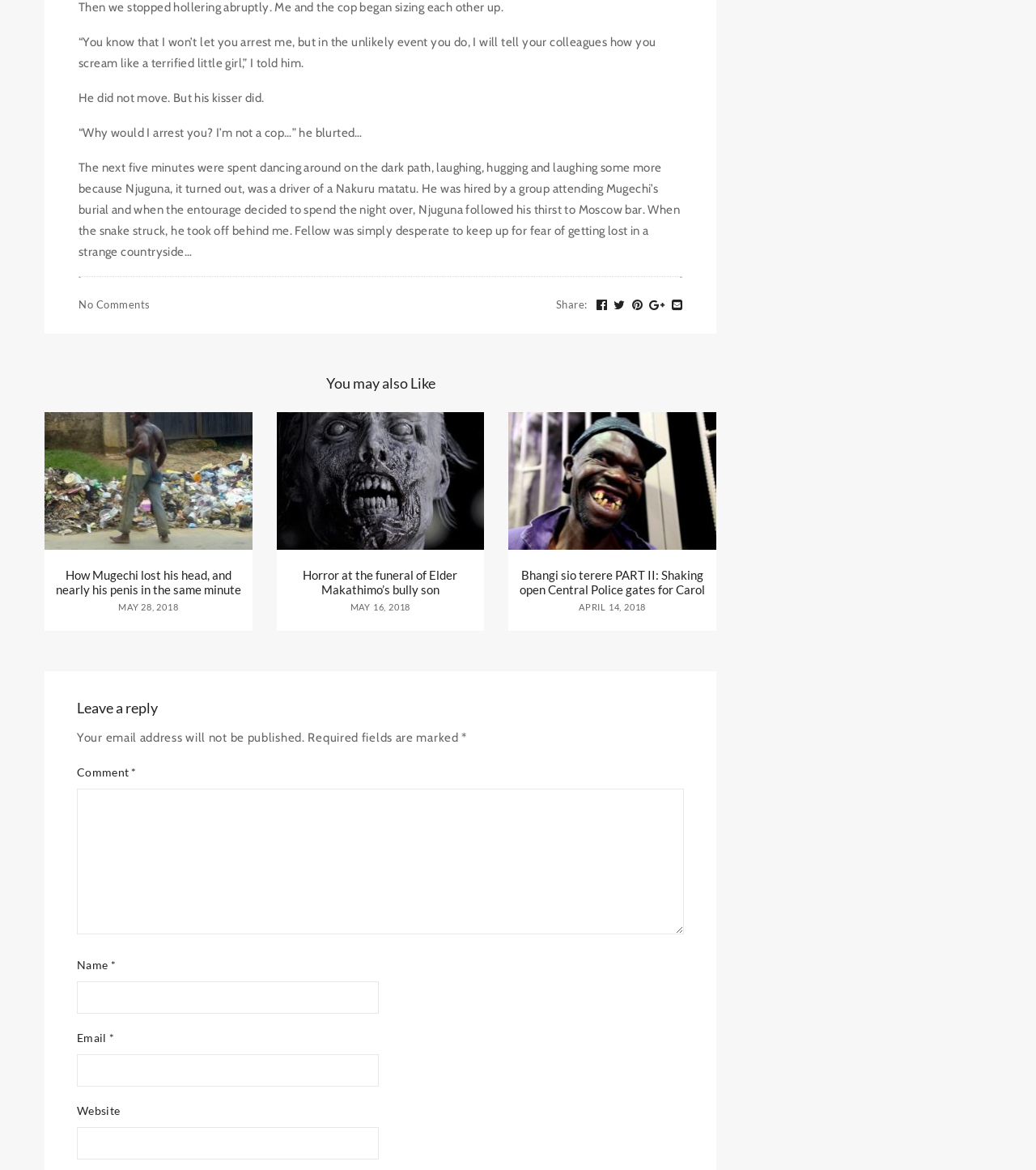Identify the bounding box coordinates of the clickable region to carry out the given instruction: "Click the 'No Comments' link".

[0.076, 0.254, 0.145, 0.265]